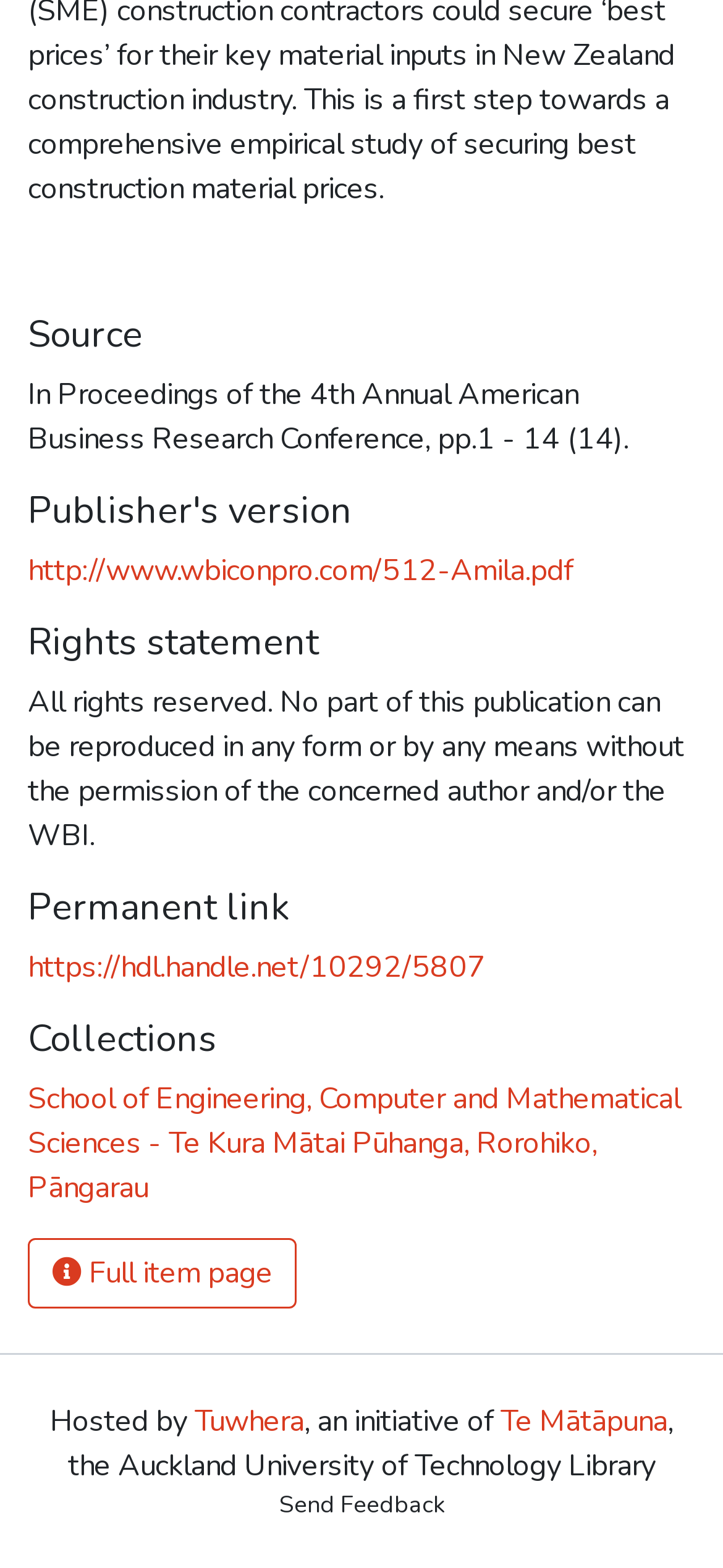Provide a single word or phrase answer to the question: 
What is the link to the publisher's version?

http://www.wbiconpro.com/512-Amila.pdf